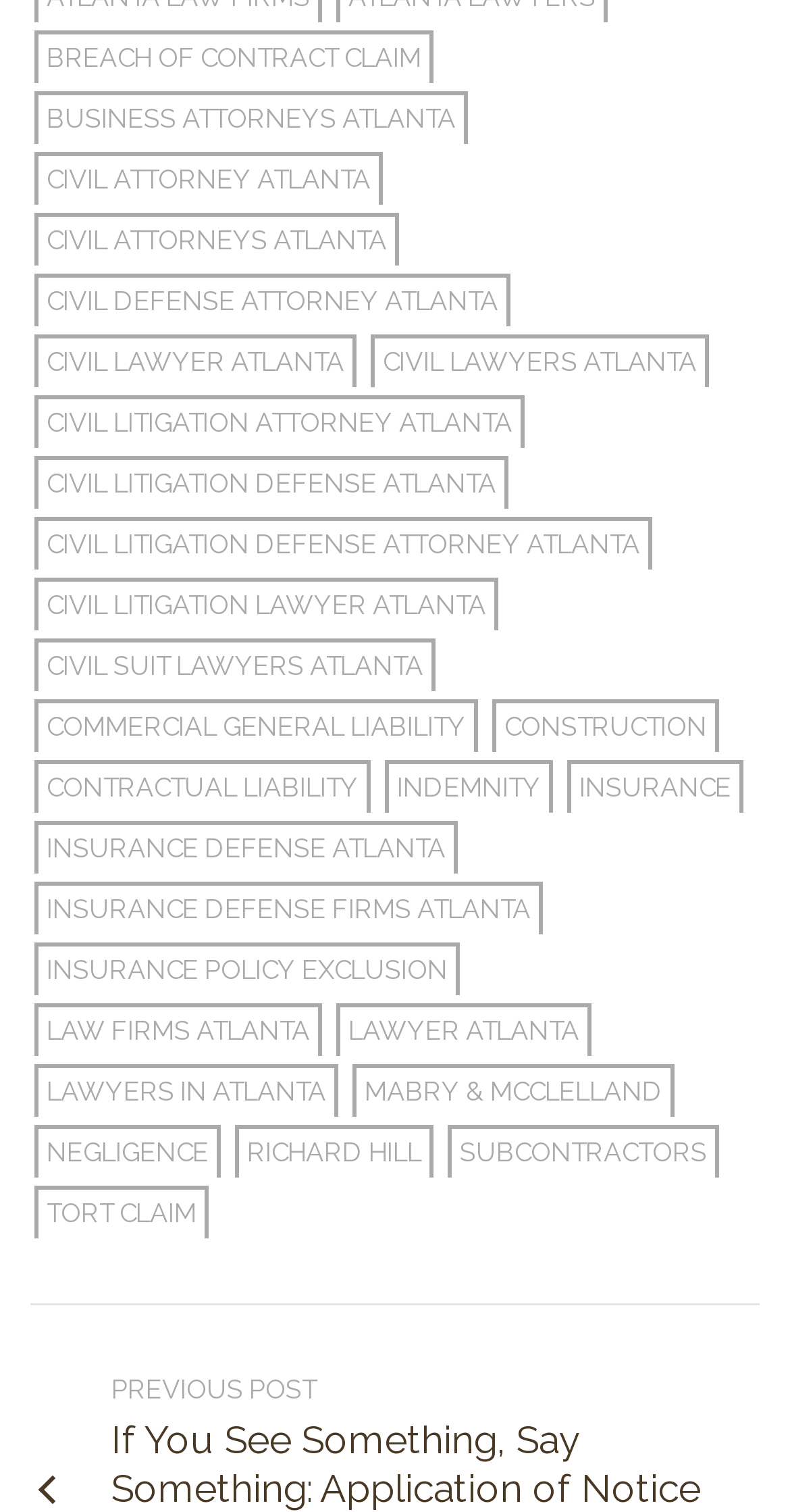Can you determine the bounding box coordinates of the area that needs to be clicked to fulfill the following instruction: "Learn about COMMERCIAL GENERAL LIABILITY"?

[0.044, 0.462, 0.605, 0.497]